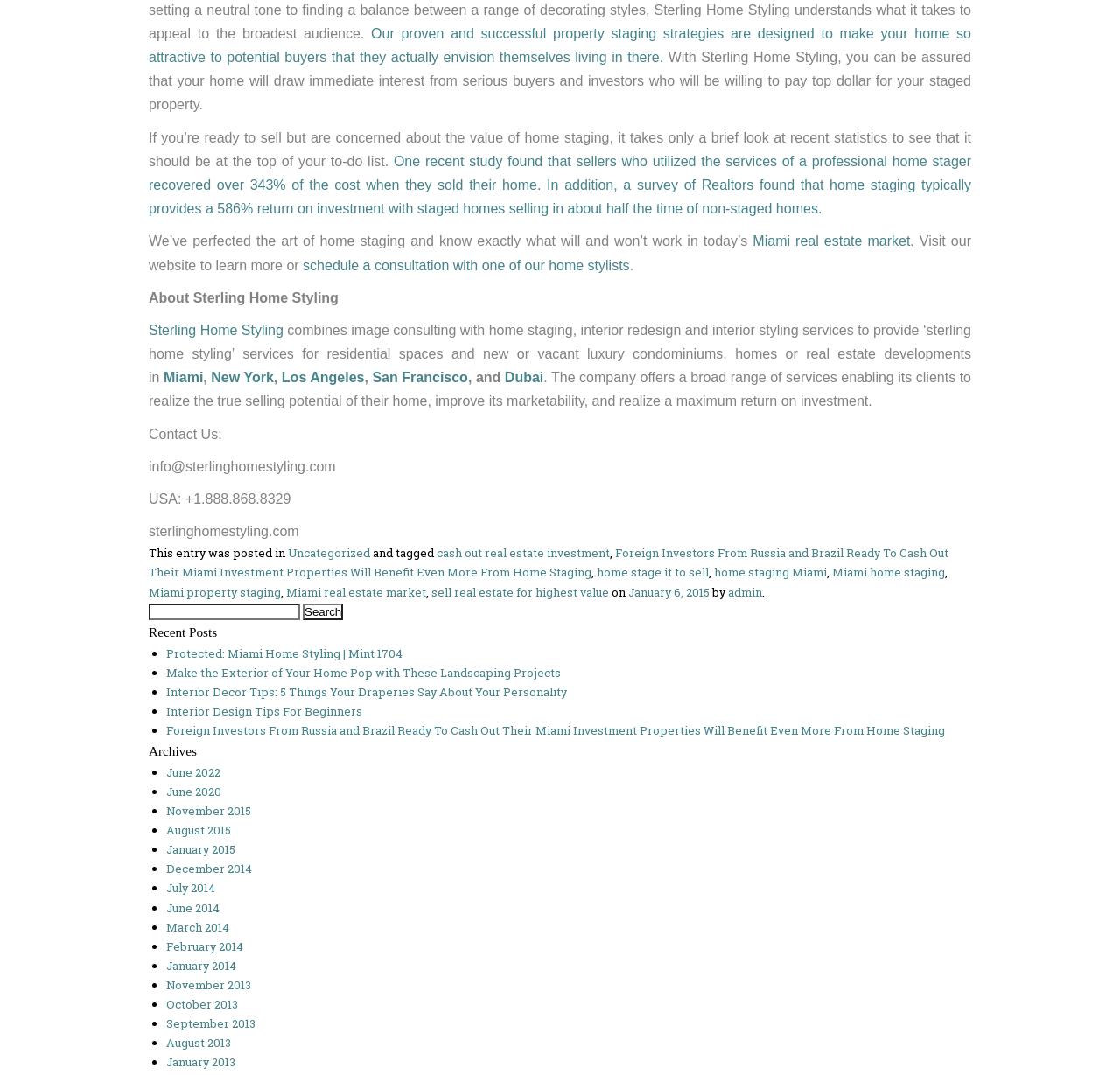Please locate the bounding box coordinates of the element that should be clicked to complete the given instruction: "Click the 'Contact Us:' link".

[0.133, 0.397, 0.198, 0.411]